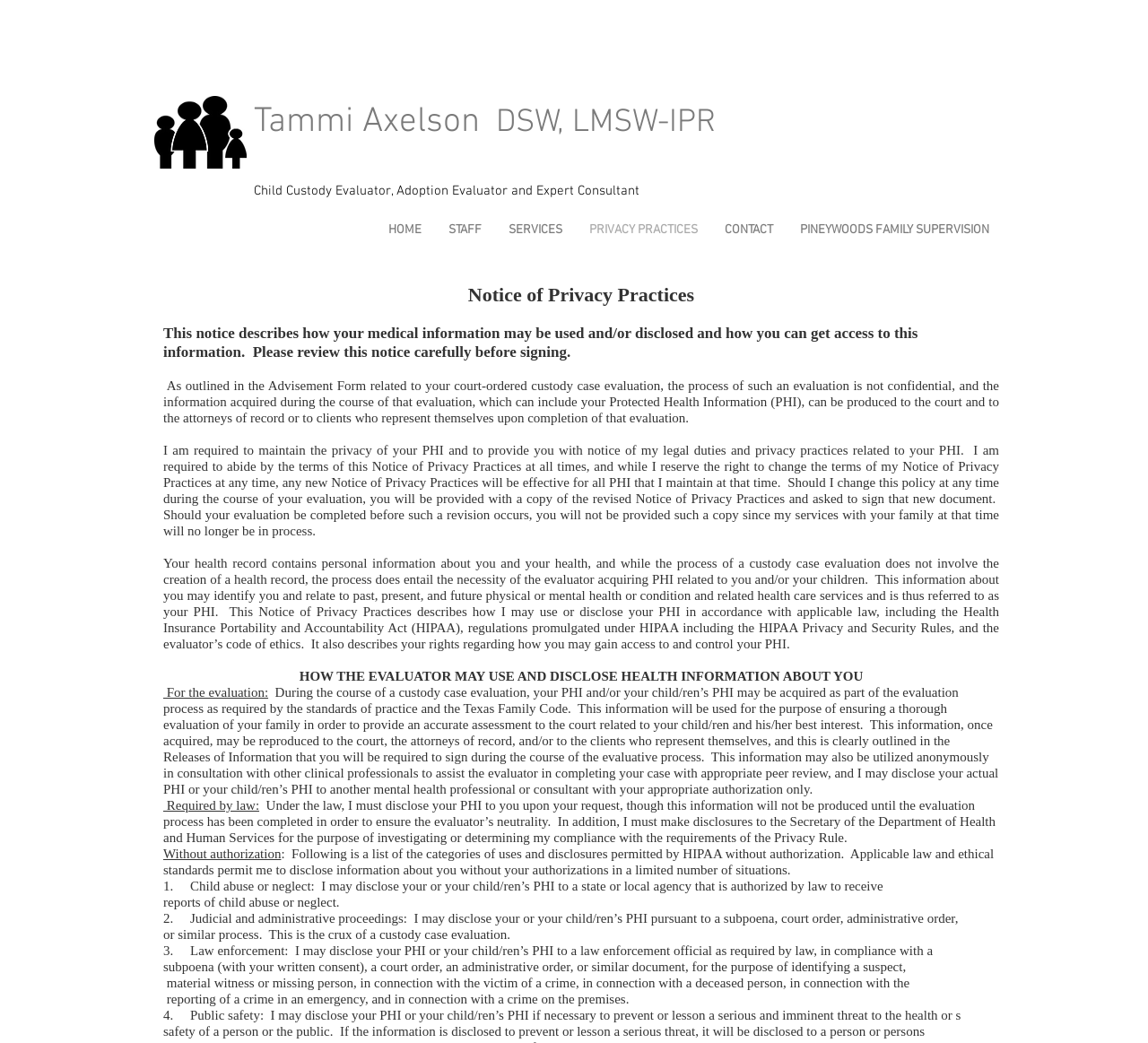Please determine the bounding box coordinates of the section I need to click to accomplish this instruction: "Click on CONTACT".

[0.62, 0.21, 0.685, 0.231]